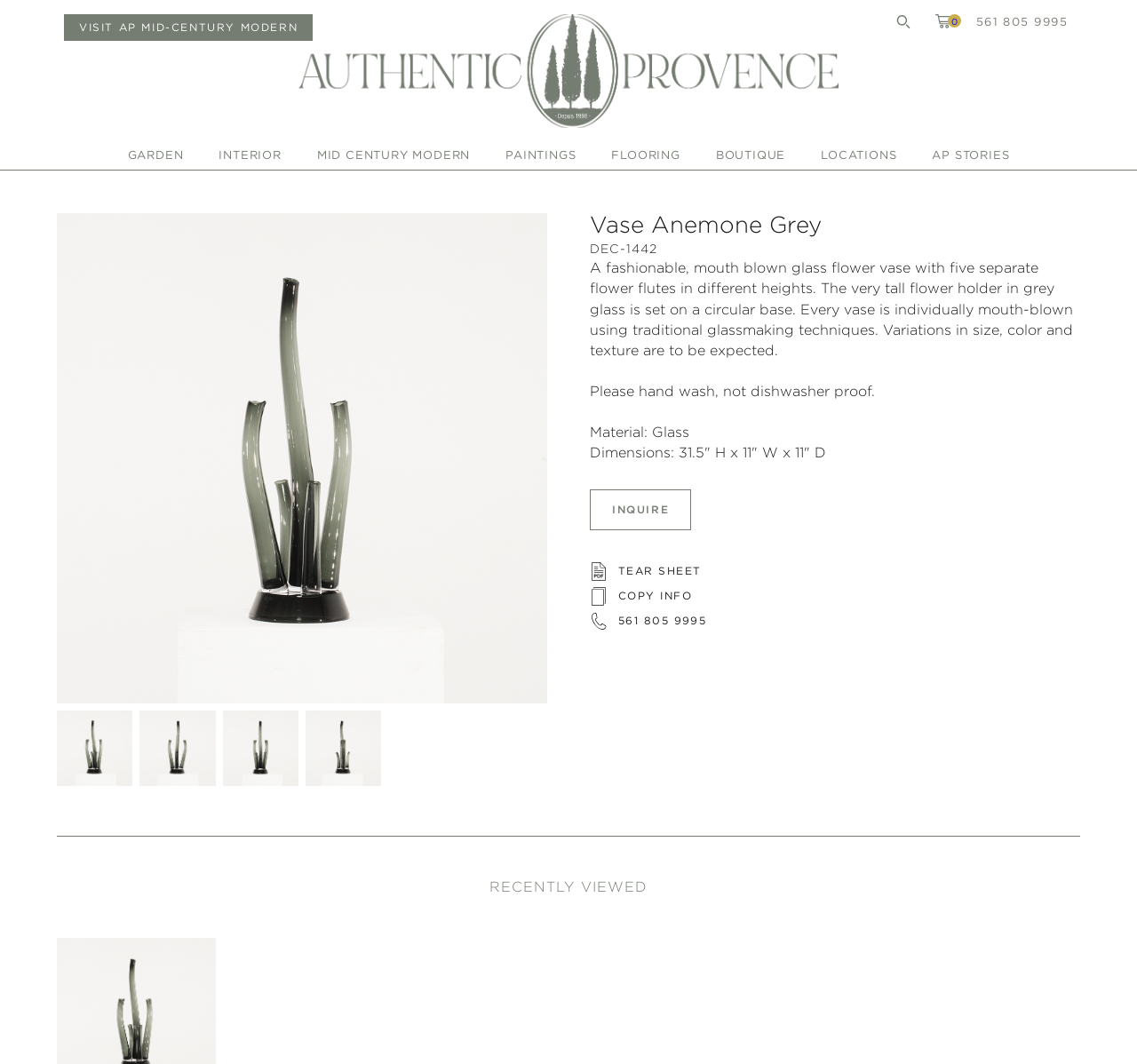Find the bounding box coordinates of the element to click in order to complete the given instruction: "visit AP mid-century modern."

[0.056, 0.013, 0.275, 0.038]